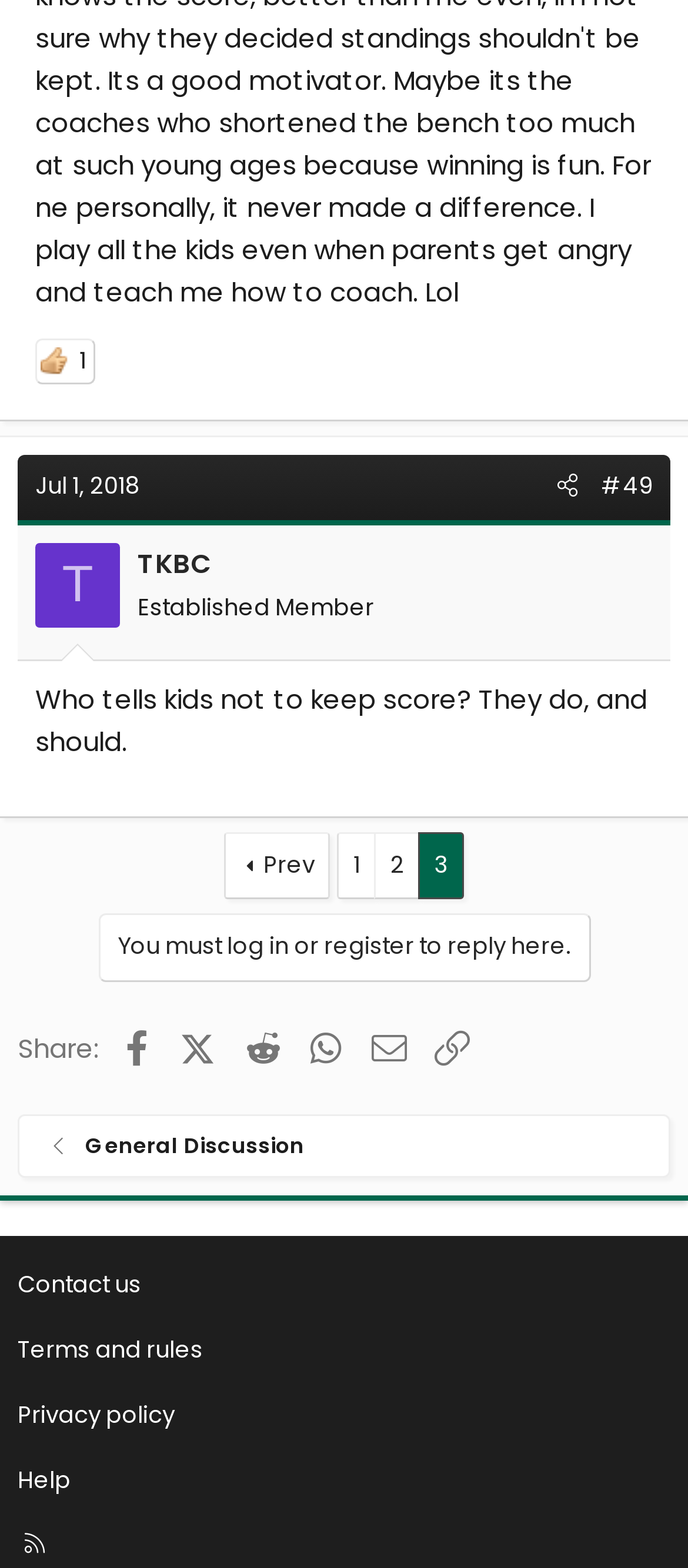Find the bounding box coordinates of the area that needs to be clicked in order to achieve the following instruction: "Share on Facebook". The coordinates should be specified as four float numbers between 0 and 1, i.e., [left, top, right, bottom].

[0.23, 0.654, 0.417, 0.677]